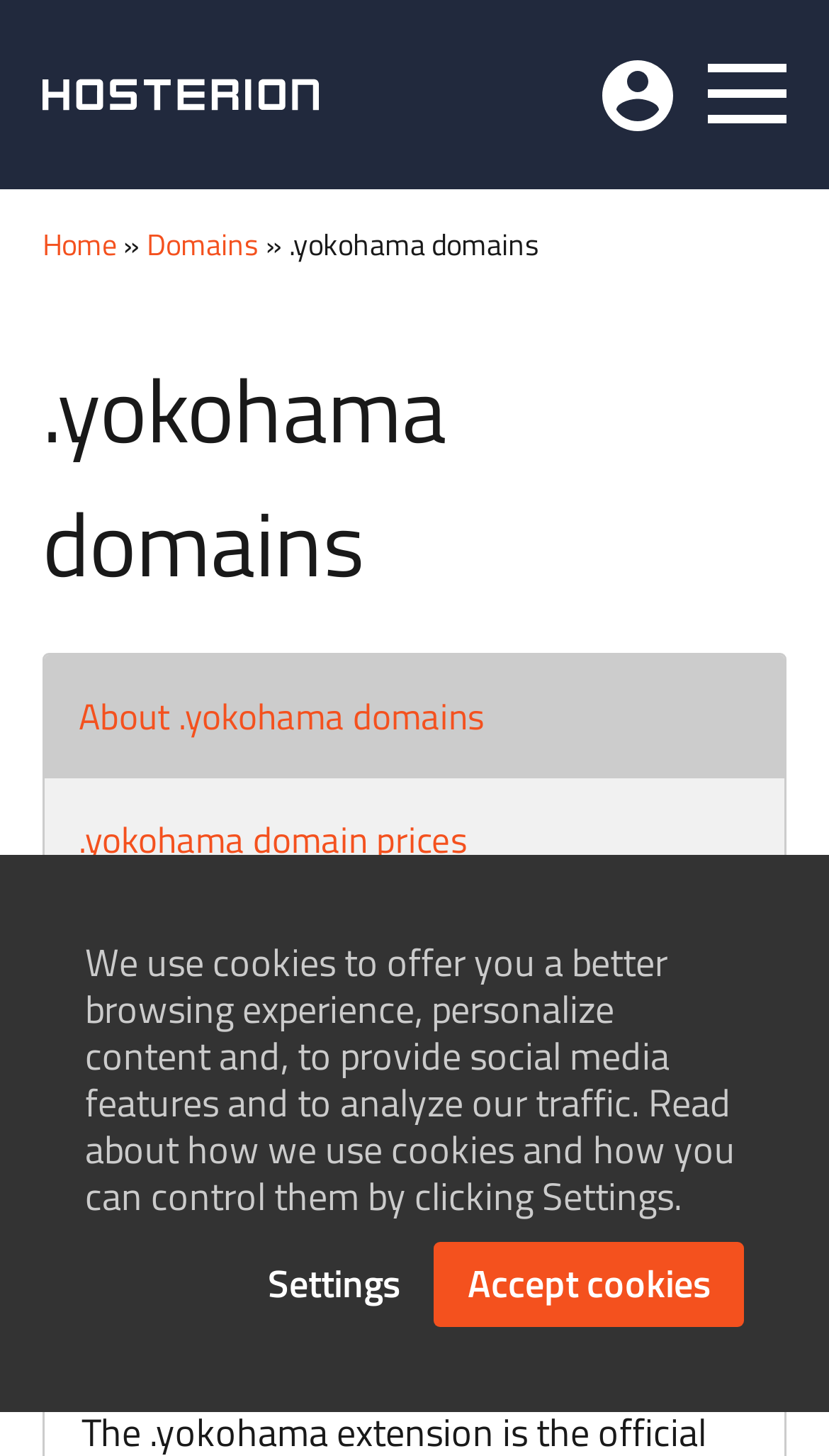Bounding box coordinates are specified in the format (top-left x, top-left y, bottom-right x, bottom-right y). All values are floating point numbers bounded between 0 and 1. Please provide the bounding box coordinate of the region this sentence describes: My account

[0.718, 0.037, 0.821, 0.095]